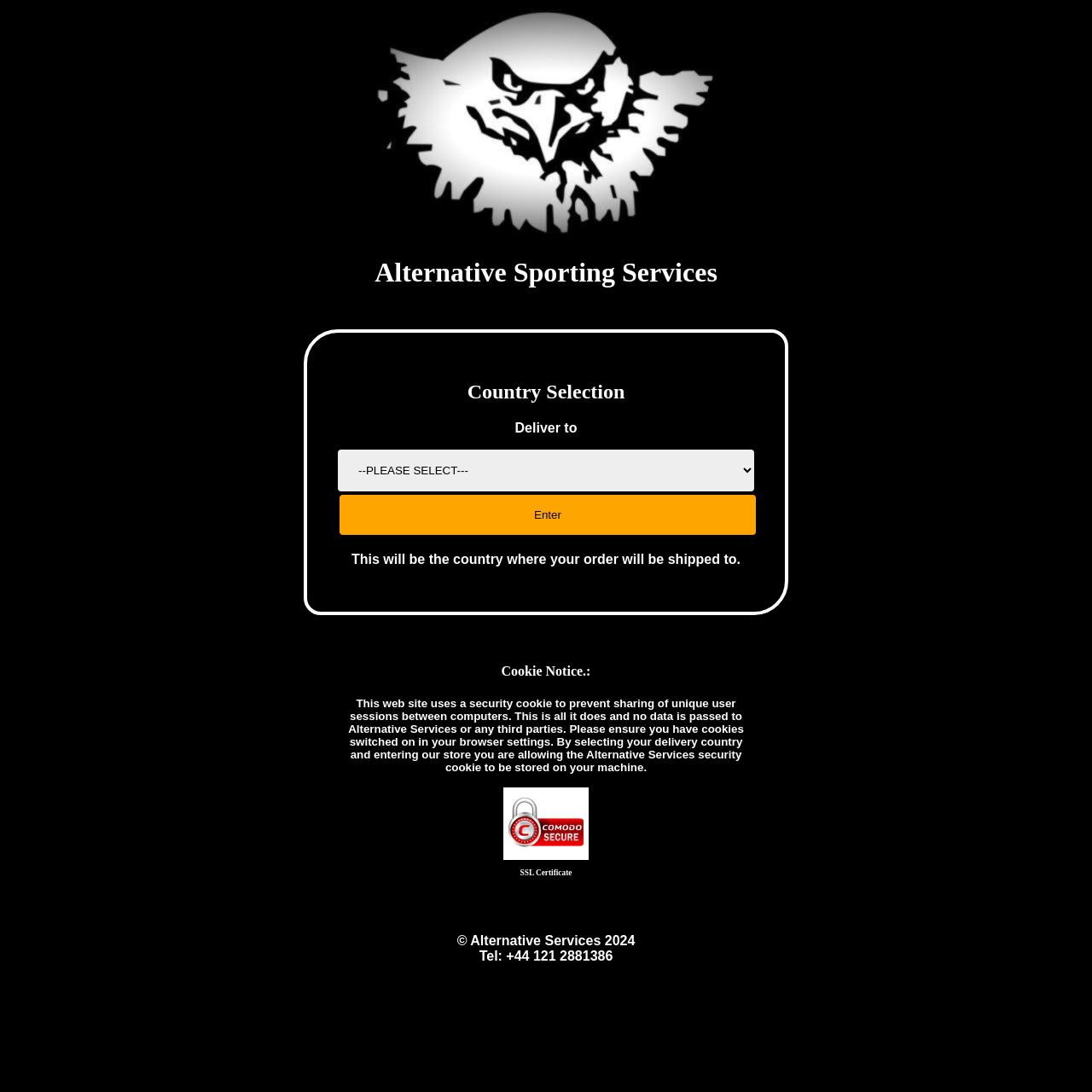Please determine and provide the text content of the webpage's heading.

Alternative Sporting Services